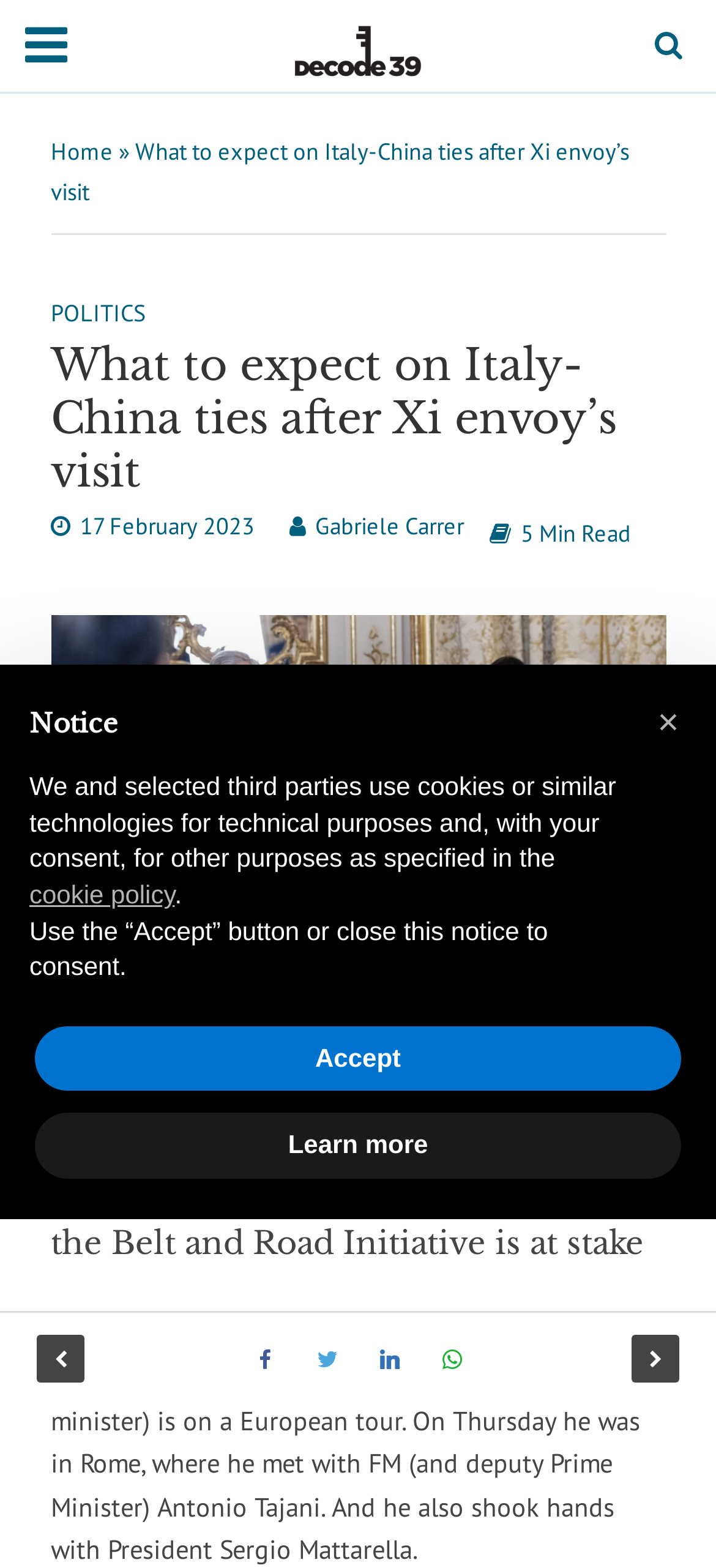What is the duration of the article?
Please answer the question as detailed as possible.

The article indicates that it is a 5-minute read, suggesting that it is a relatively short article.